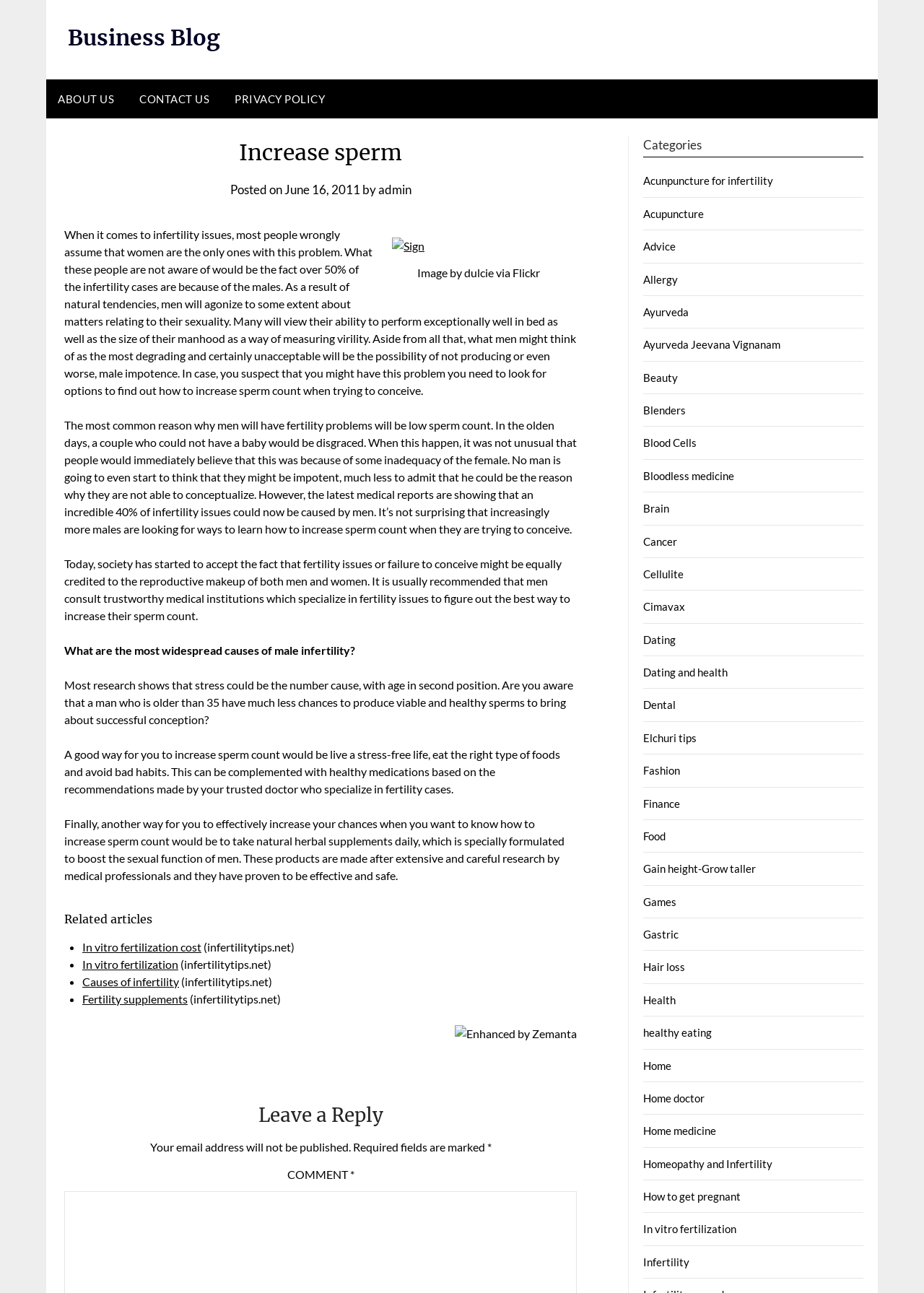Provide a comprehensive description of the webpage.

The webpage is a blog post titled "Increase sperm – Business Blog" with a focus on male infertility and ways to increase sperm count. At the top of the page, there are four links to "ABOUT US", "CONTACT US", "PRIVACY POLICY", and the blog title "Business Blog". 

Below the title, there is a header section with a heading "Increase sperm" and a posted date "June 16, 2011" by "admin". 

The main content of the page is divided into several sections. The first section discusses the misconception that women are the only ones with infertility issues, and how men can also be affected. It highlights the importance of men's reproductive health and how it can impact fertility.

The next section features an image with a caption "Image by dulcie via Flickr" and a link to "Sign". 

The following sections provide information on the common reasons for male infertility, including low sperm count, stress, and age. The article suggests ways to increase sperm count, such as living a stress-free life, eating healthy foods, and taking natural herbal supplements.

The page also includes a section titled "Related articles" with links to other articles on topics like in vitro fertilization, causes of infertility, and fertility supplements.

At the bottom of the page, there is a section for leaving a comment, with a heading "Leave a Reply" and a note that email addresses will not be published. 

On the right side of the page, there is a list of categories with links to various topics, including acupuncture, advice, allergy, and more.